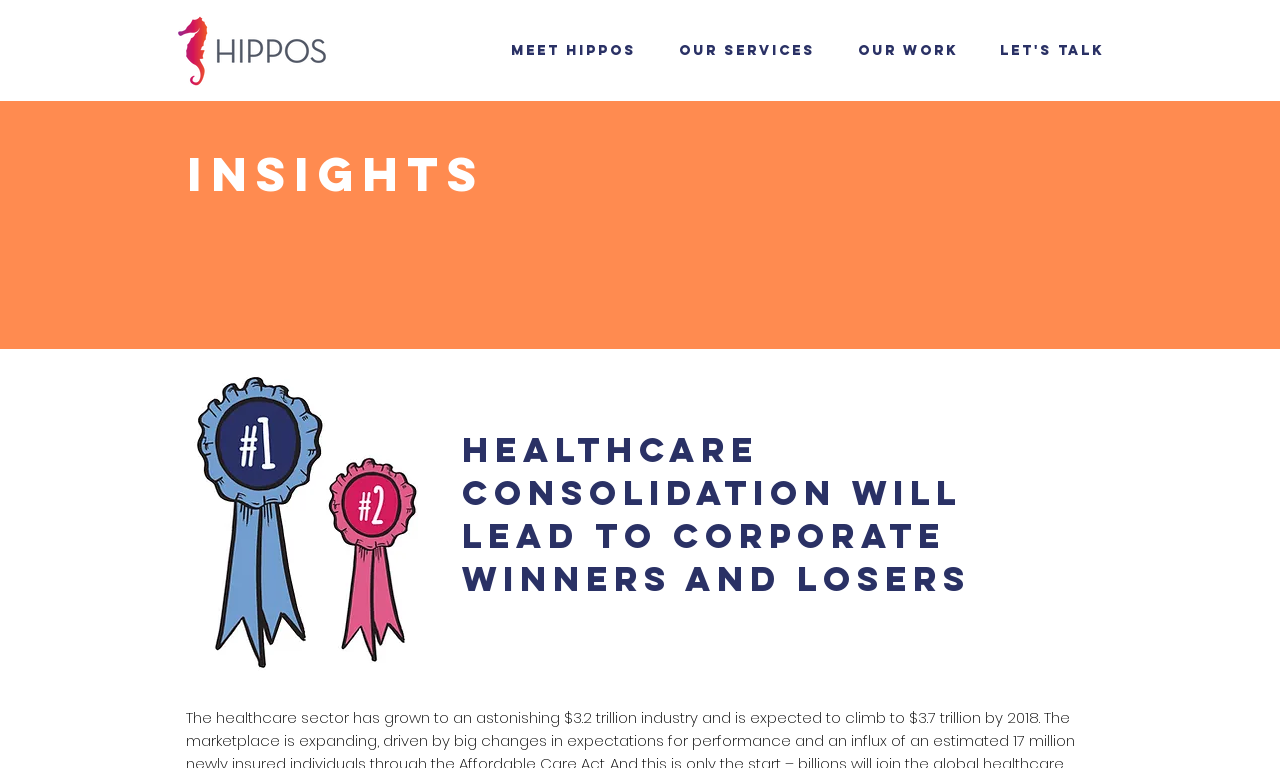Examine the screenshot and answer the question in as much detail as possible: How many main navigation links are there?

I counted the number of link elements within the navigation menu, which are 'Meet Hippos', 'Our Services', 'Our Work', and 'Let's Talk', totaling four main navigation links.